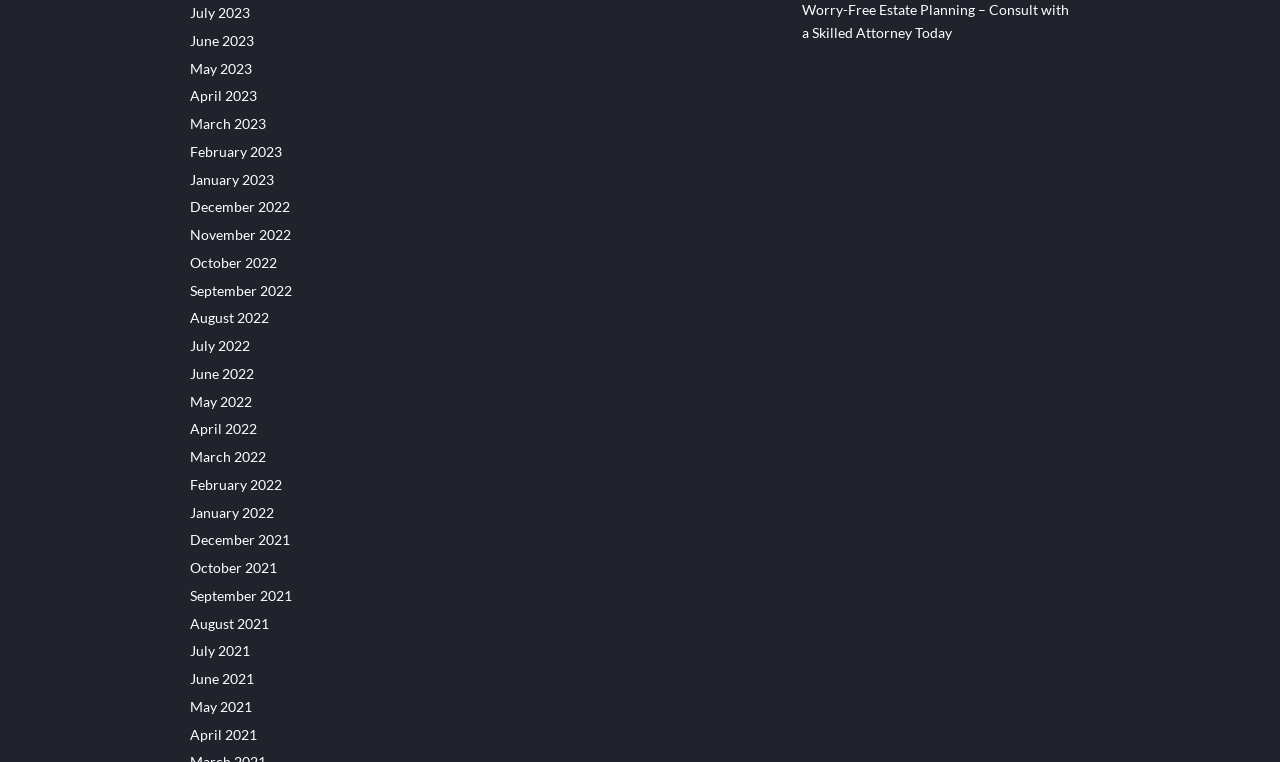Provide a short answer using a single word or phrase for the following question: 
What are the months listed on the webpage?

Months from 2021 to 2023